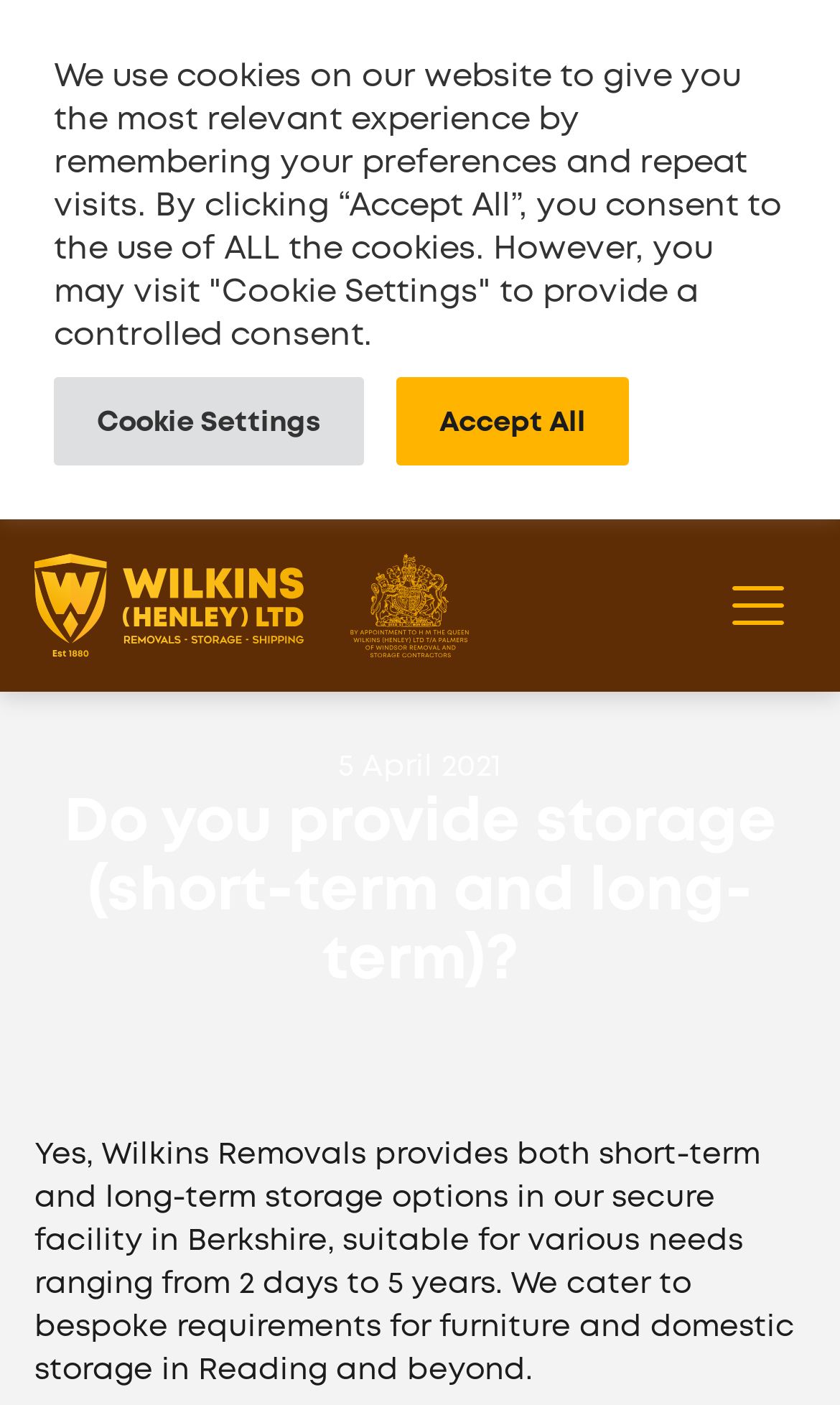Create a full and detailed caption for the entire webpage.

This webpage is about Wilkins Removals, a company that provides storage services. At the top of the page, there is a notification about cookies, with two buttons, "Cookie Settings" and "Accept All", allowing users to manage their cookie preferences. Below this notification, there is a logo of Wilkins Removals, accompanied by an image of a royal warrant. 

The main navigation menu is located at the top of the page, spanning the full width, and consists of seven links: "About us", "Our Services", "FAQs", "History", "Testimonials", and "Contact us". 

Below the navigation menu, there is a date, "5 April 2021", displayed on the right side of the page. The main content of the page is a heading that asks, "Do you provide storage (short-term and long-term)?" followed by a paragraph that answers this question, explaining that Wilkins Removals offers both short-term and long-term storage options in their secure facility in Berkshire, catering to various needs ranging from 2 days to 5 years.